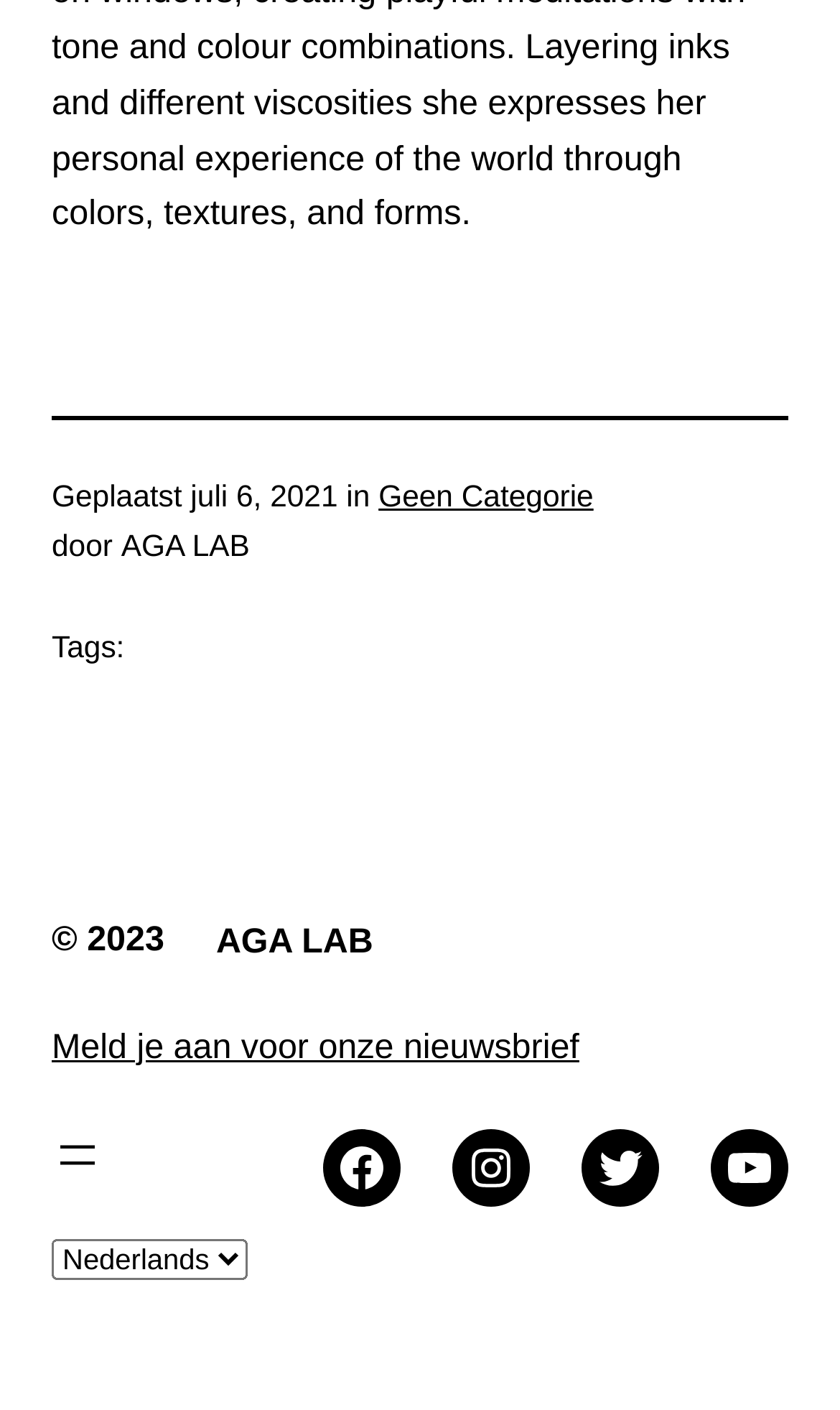Please mark the clickable region by giving the bounding box coordinates needed to complete this instruction: "Subscribe to the newsletter".

[0.062, 0.729, 0.69, 0.756]